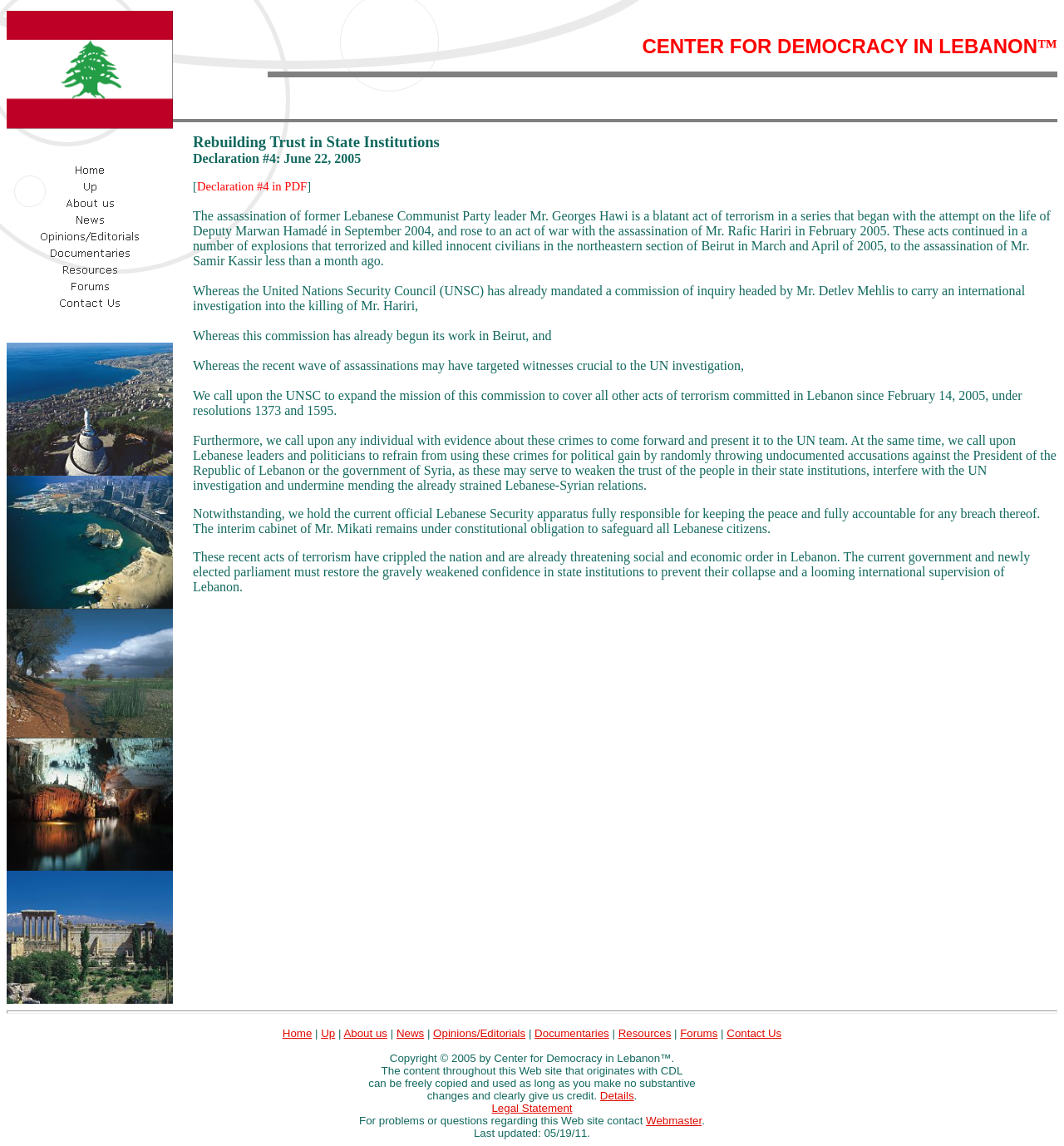Please respond to the question with a concise word or phrase:
What is the contact information for website-related issues?

Webmaster